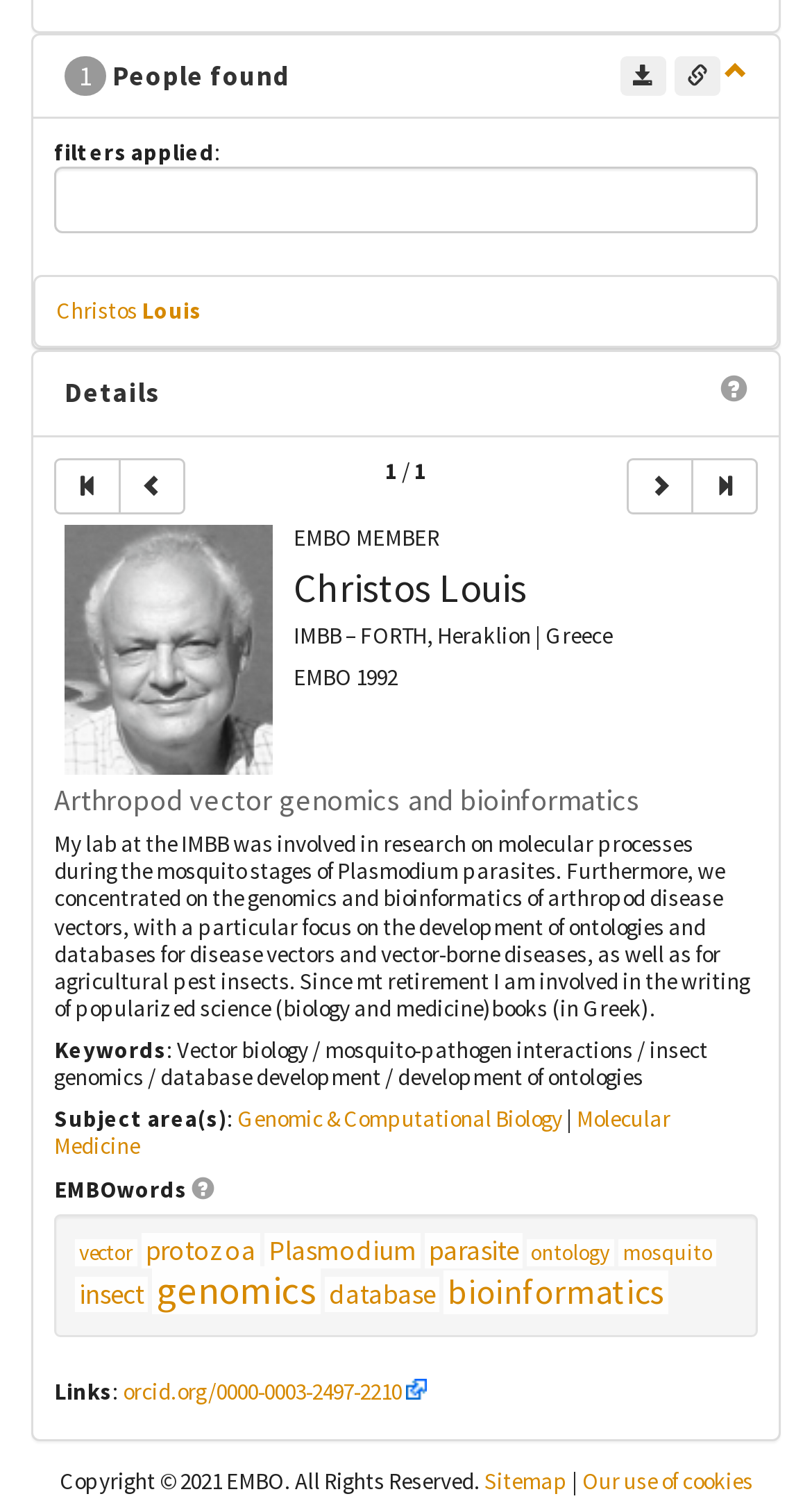Specify the bounding box coordinates of the element's region that should be clicked to achieve the following instruction: "Download the result set as a csv file". The bounding box coordinates consist of four float numbers between 0 and 1, in the format [left, top, right, bottom].

[0.764, 0.037, 0.821, 0.063]